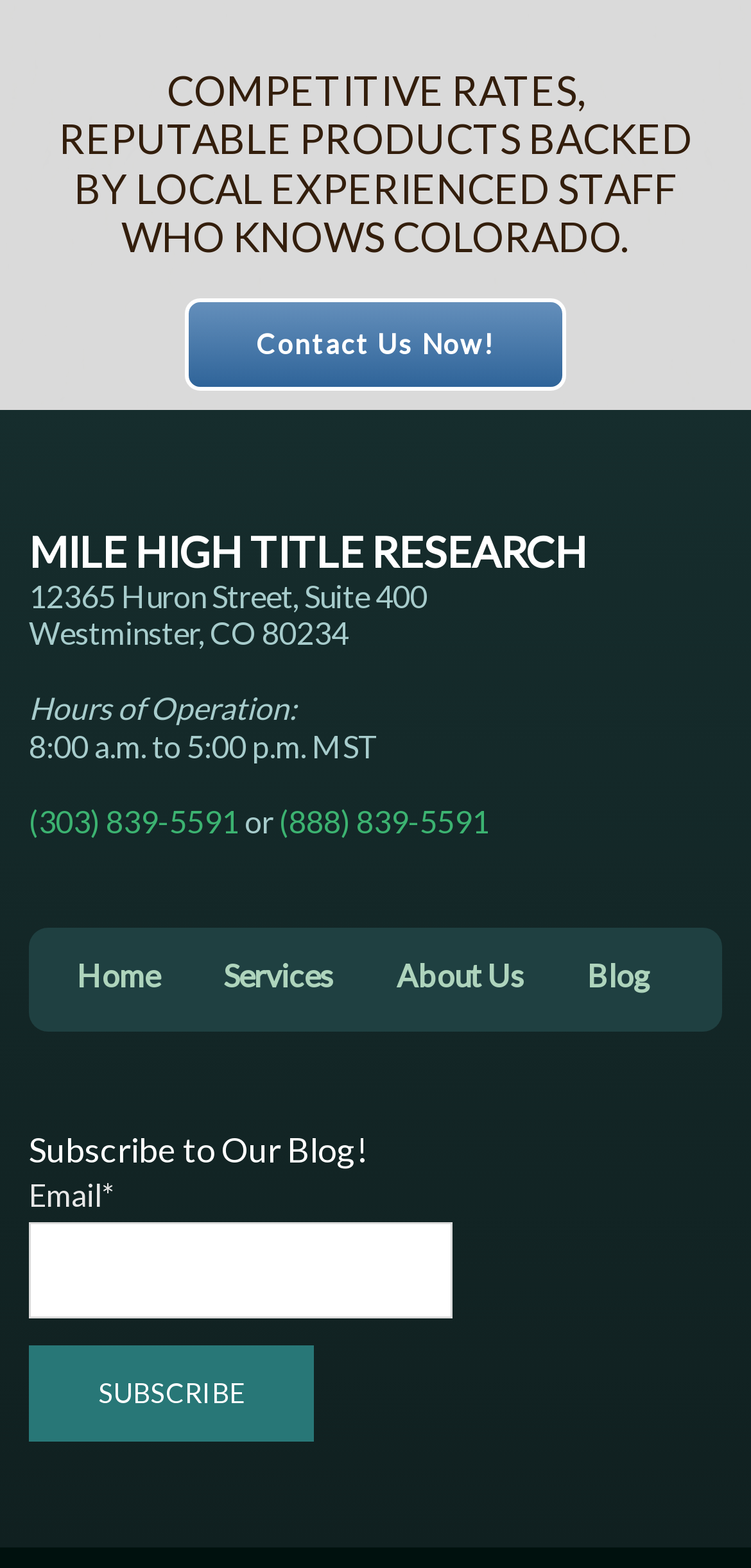Extract the bounding box coordinates of the UI element described: "Contact Us Now!". Provide the coordinates in the format [left, top, right, bottom] with values ranging from 0 to 1.

[0.246, 0.206, 0.754, 0.23]